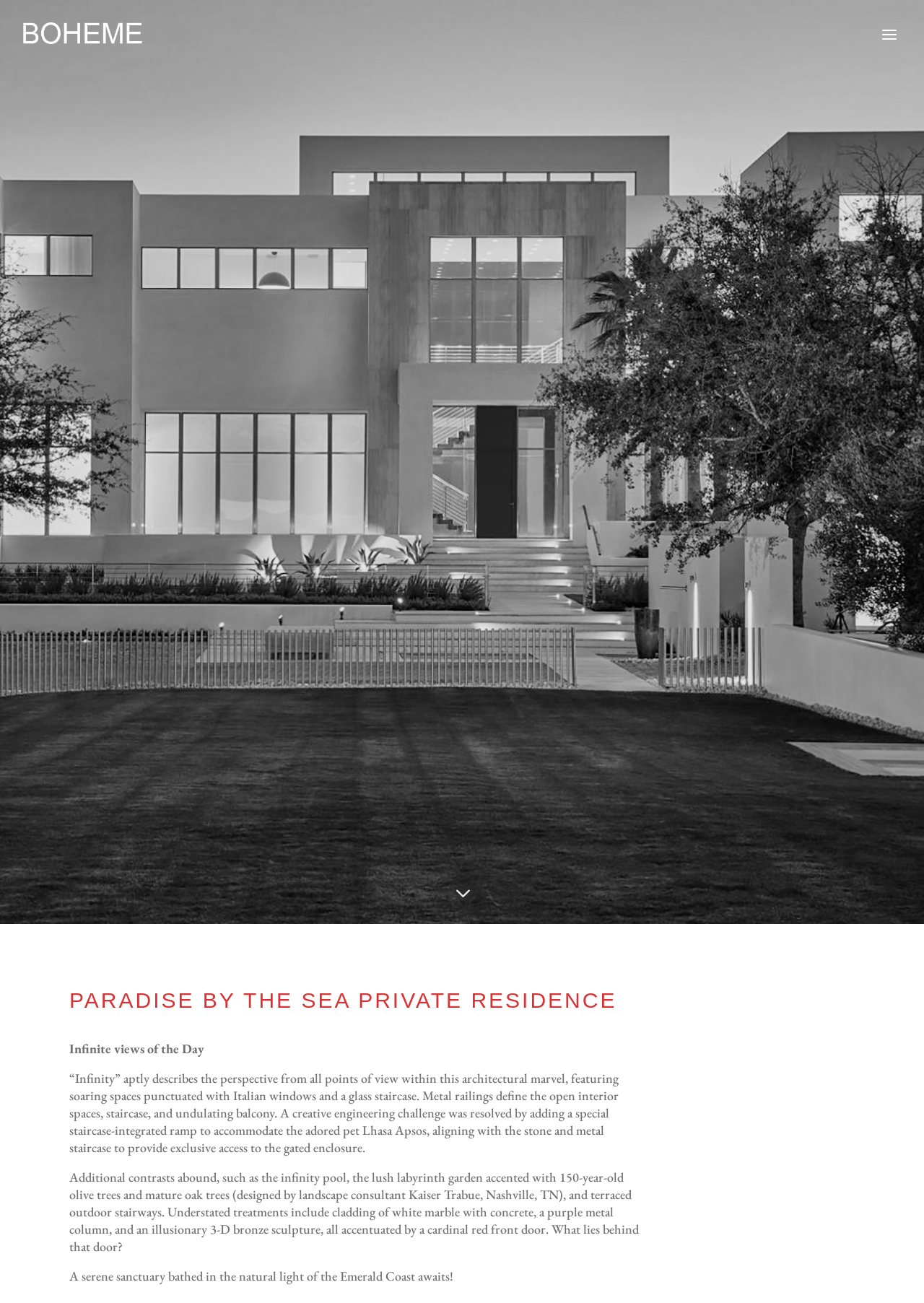What is the name of the private residence?
Refer to the image and give a detailed answer to the question.

I found the answer by looking at the heading element on the webpage, which says 'PARADISE BY THE SEA PRIVATE RESIDENCE'. The heading is a prominent element on the page, and it clearly indicates the name of the private residence.